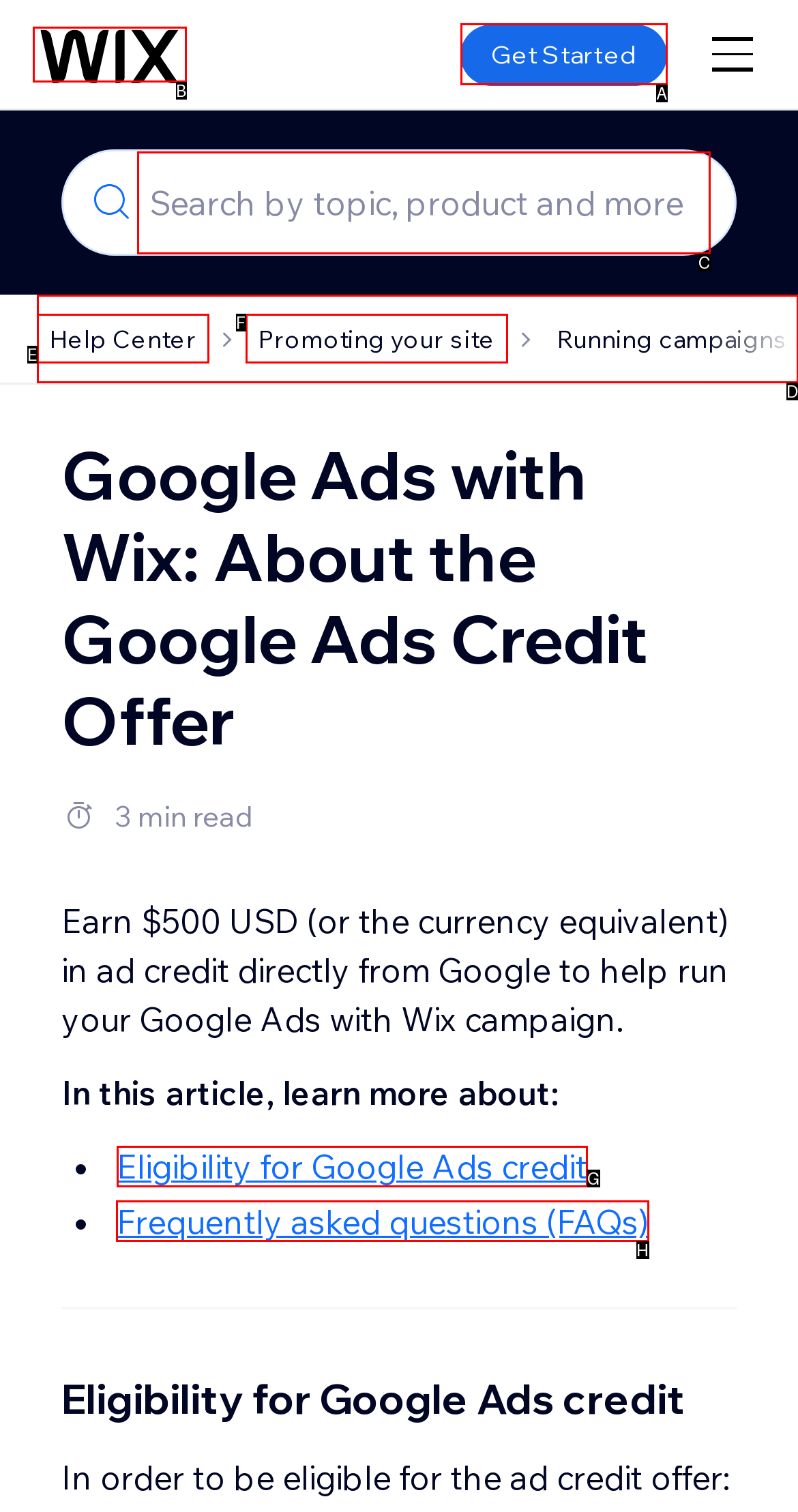Which option should be clicked to execute the following task: Read Frequently asked questions (FAQs)? Respond with the letter of the selected option.

H